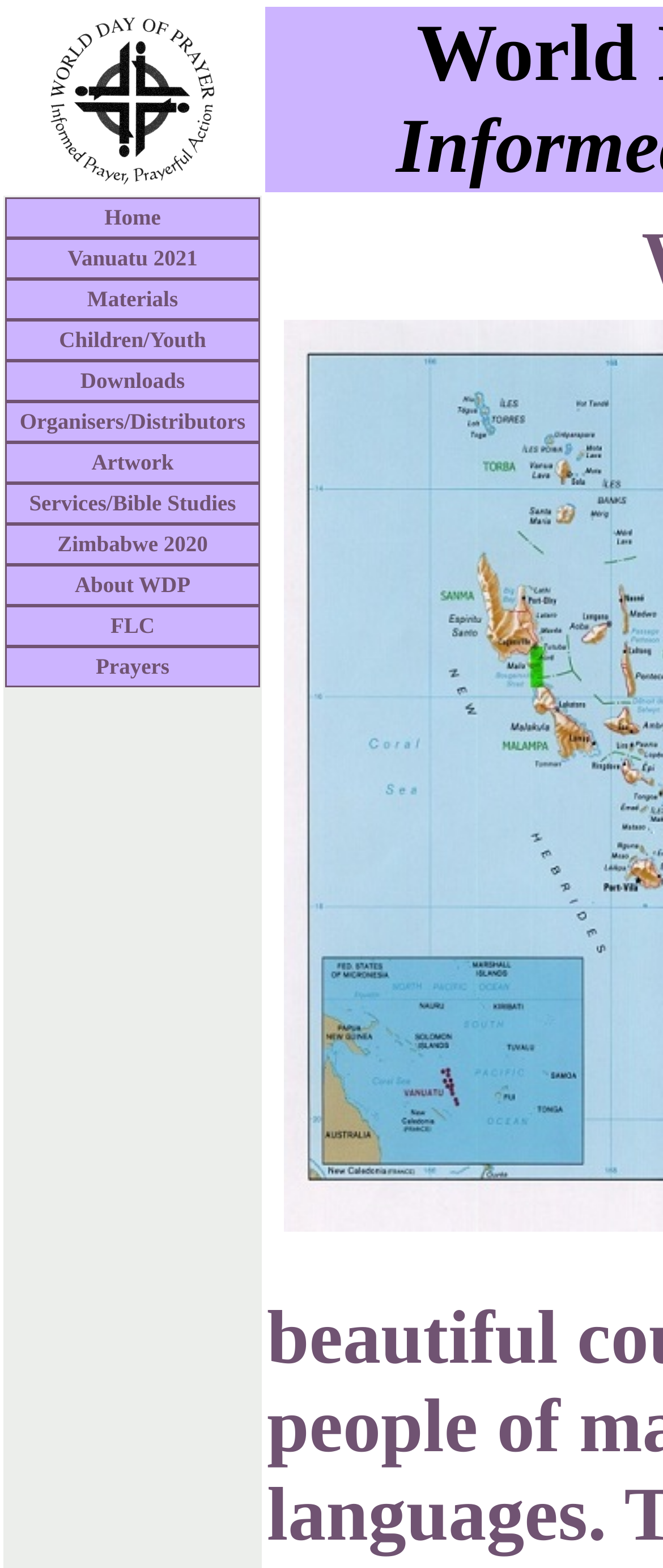Specify the bounding box coordinates of the region I need to click to perform the following instruction: "go to About WDP". The coordinates must be four float numbers in the range of 0 to 1, i.e., [left, top, right, bottom].

[0.008, 0.36, 0.392, 0.386]